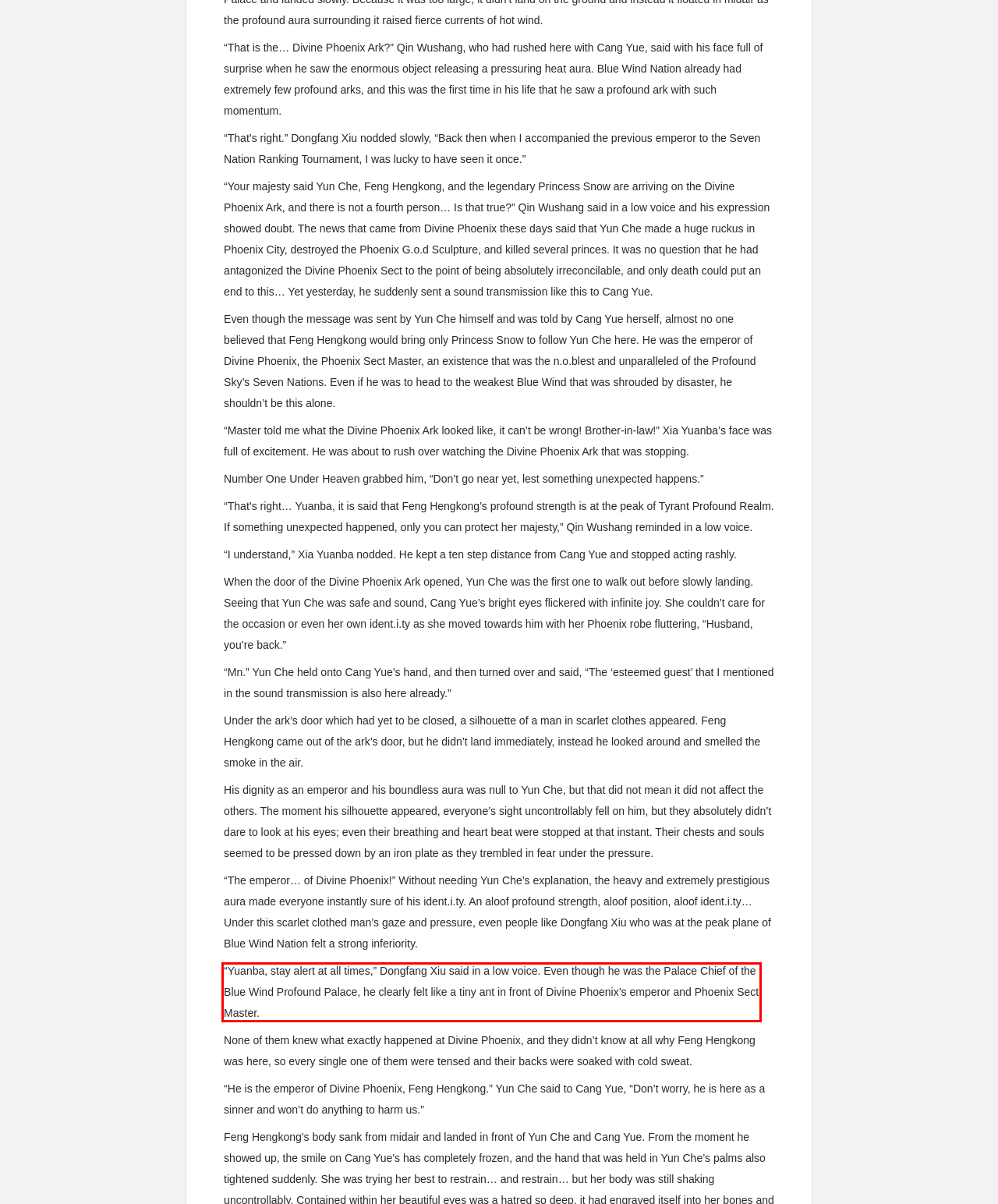You have a screenshot of a webpage with a red bounding box. Identify and extract the text content located inside the red bounding box.

“Yuanba, stay alert at all times,” Dongfang Xiu said in a low voice. Even though he was the Palace Chief of the Blue Wind Profound Palace, he clearly felt like a tiny ant in front of Divine Phoenix’s emperor and Phoenix Sect Master.